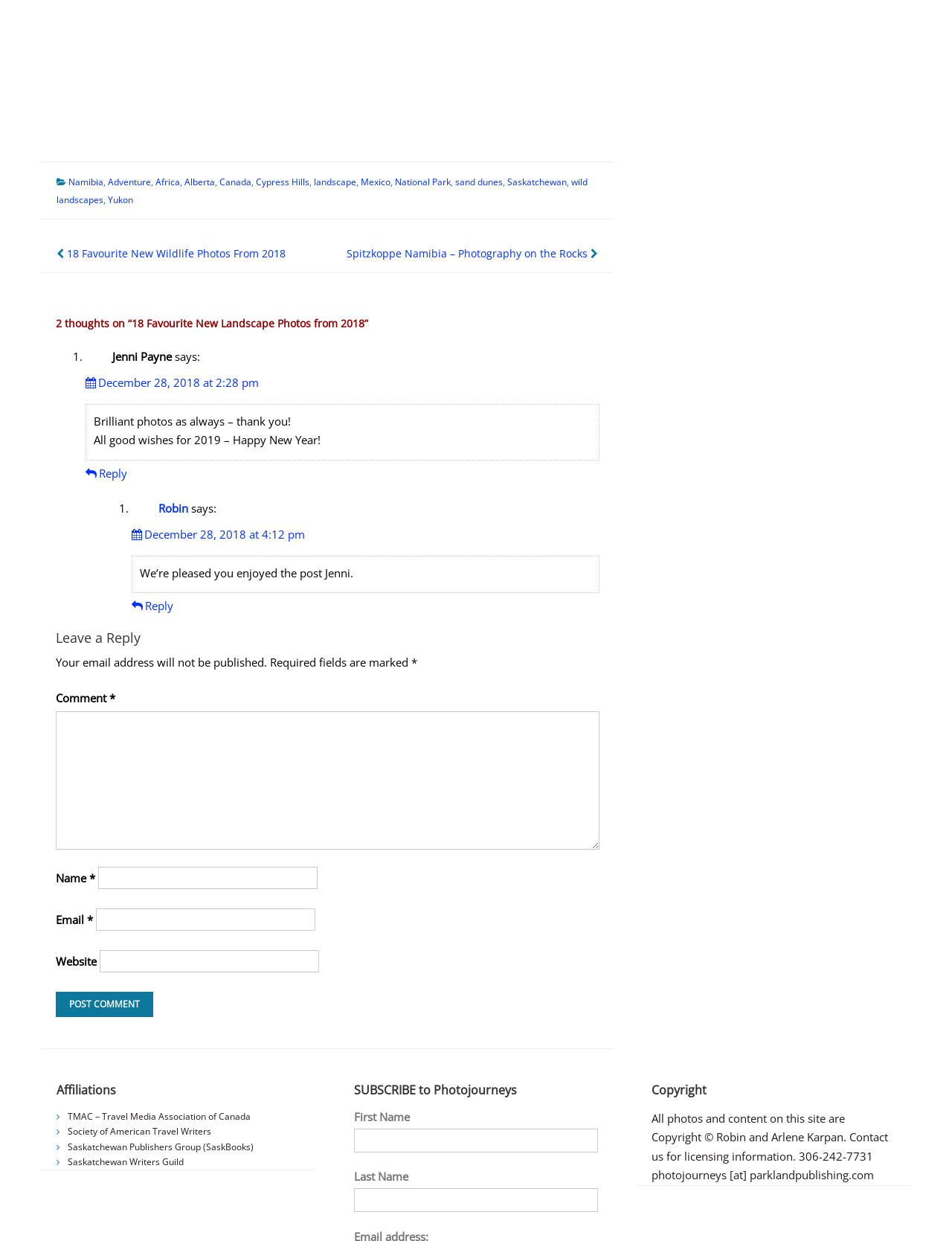What is the copyright information of the website?
Based on the image content, provide your answer in one word or a short phrase.

Copyright Robin and Arlene Karpan